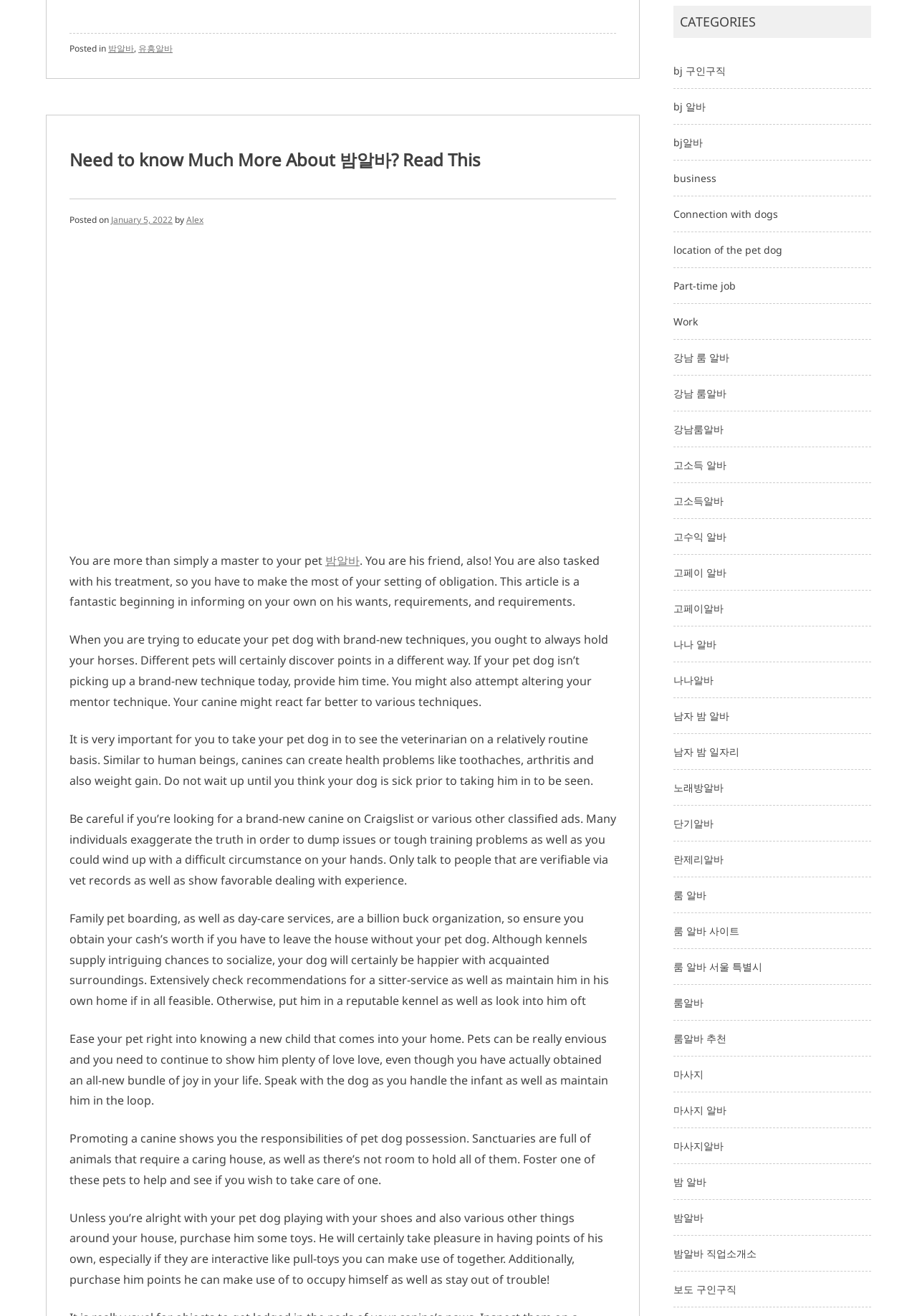Determine the bounding box coordinates of the element that should be clicked to execute the following command: "Click on the 'bj 구인구직' link".

[0.734, 0.048, 0.791, 0.059]